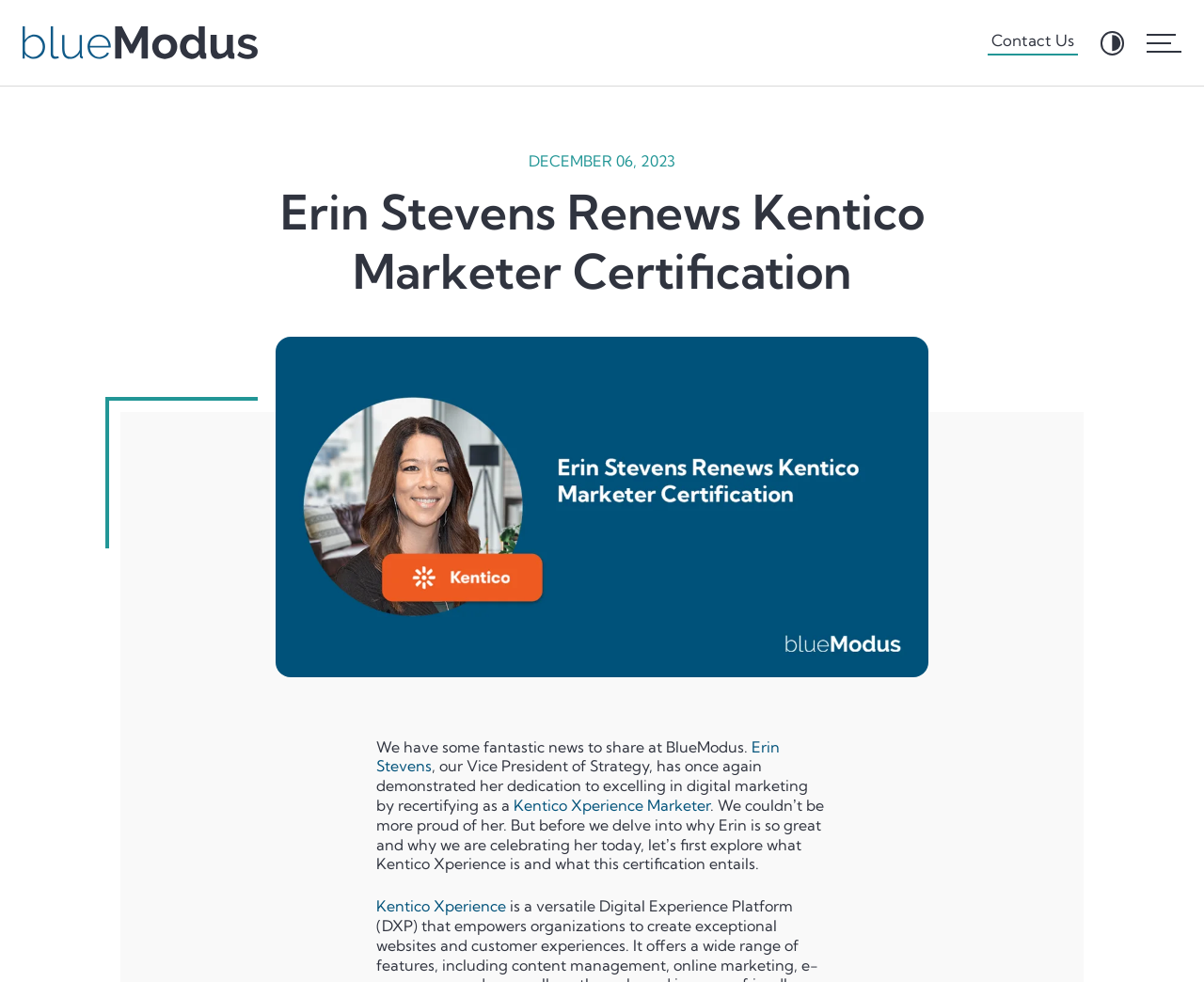Please locate the UI element described by "Erin Stevens" and provide its bounding box coordinates.

[0.312, 0.751, 0.648, 0.79]